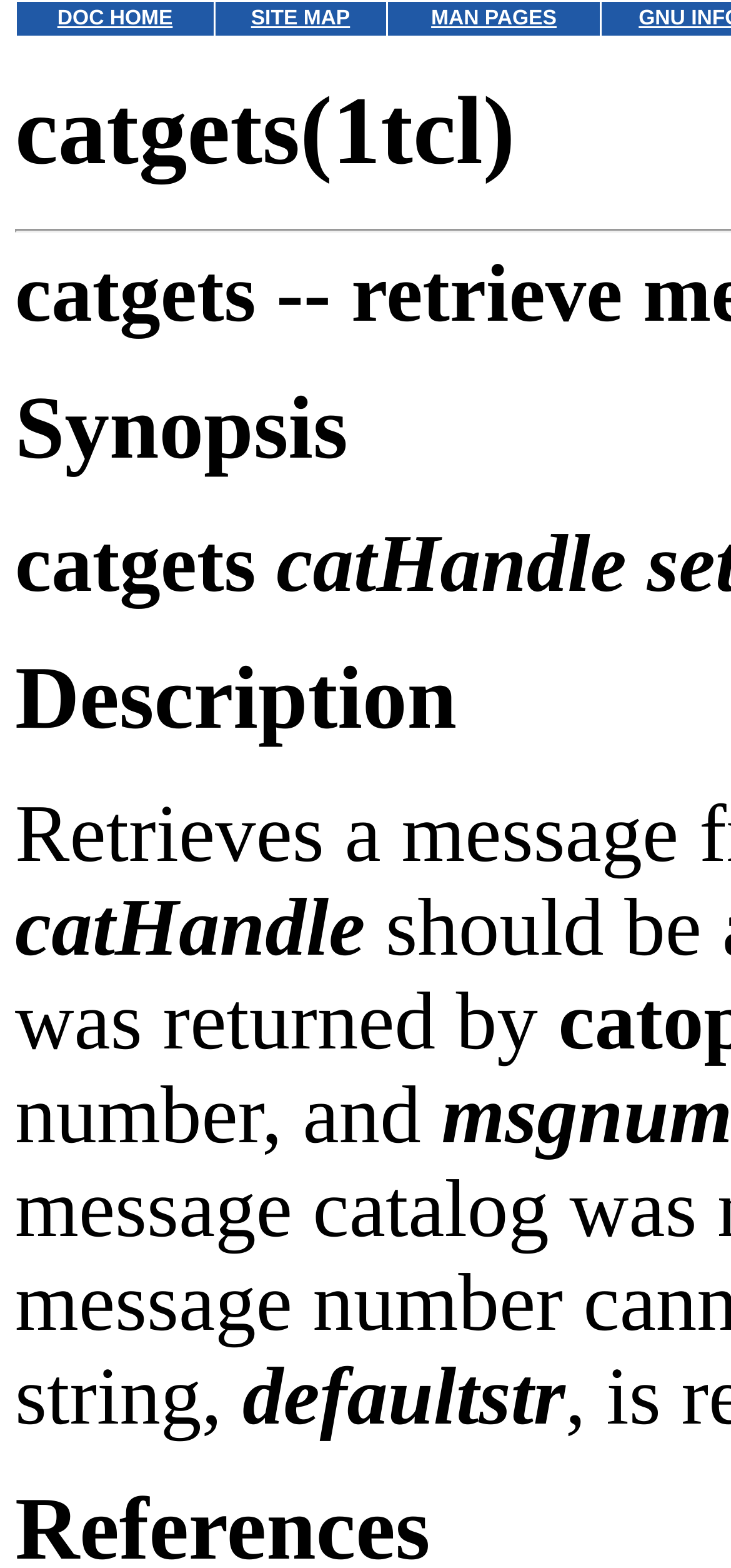What is the layout of the top navigation menu?
Use the screenshot to answer the question with a single word or phrase.

Grid with three columns